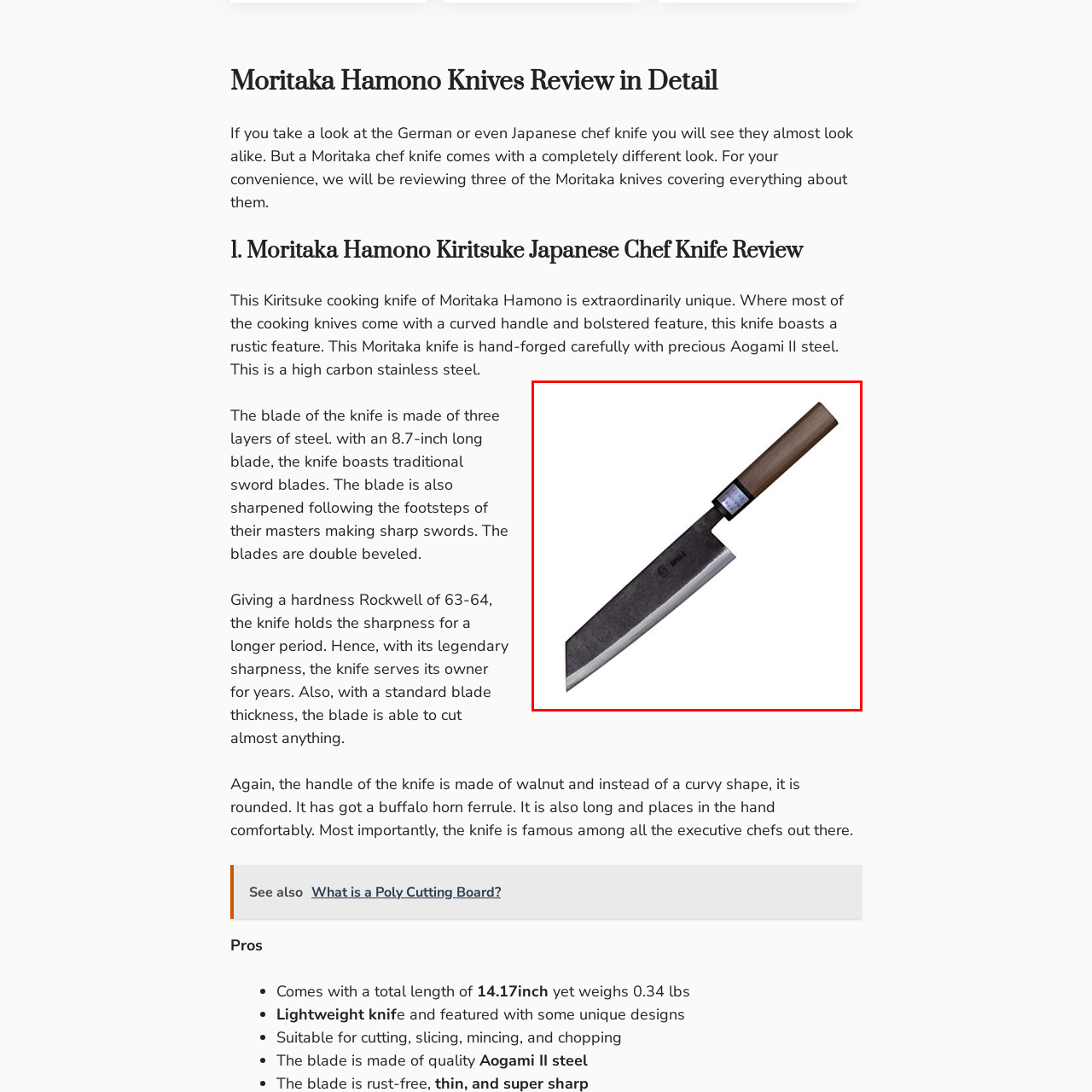Focus on the content within the red bounding box and answer this question using a single word or phrase: What is the hardness rating of the knife?

63-64